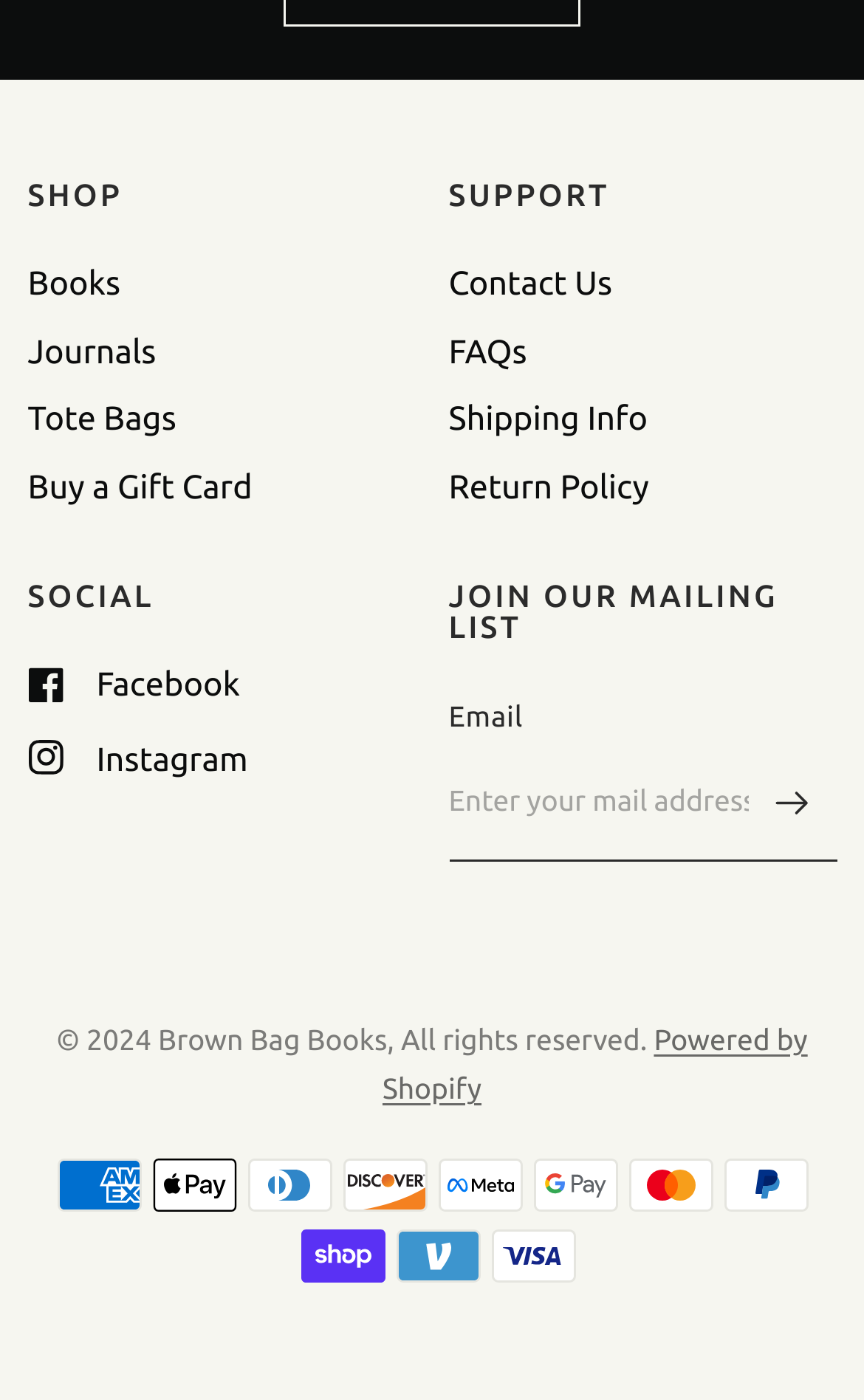Specify the bounding box coordinates of the area to click in order to execute this command: 'Click on Books'. The coordinates should consist of four float numbers ranging from 0 to 1, and should be formatted as [left, top, right, bottom].

[0.032, 0.189, 0.139, 0.216]